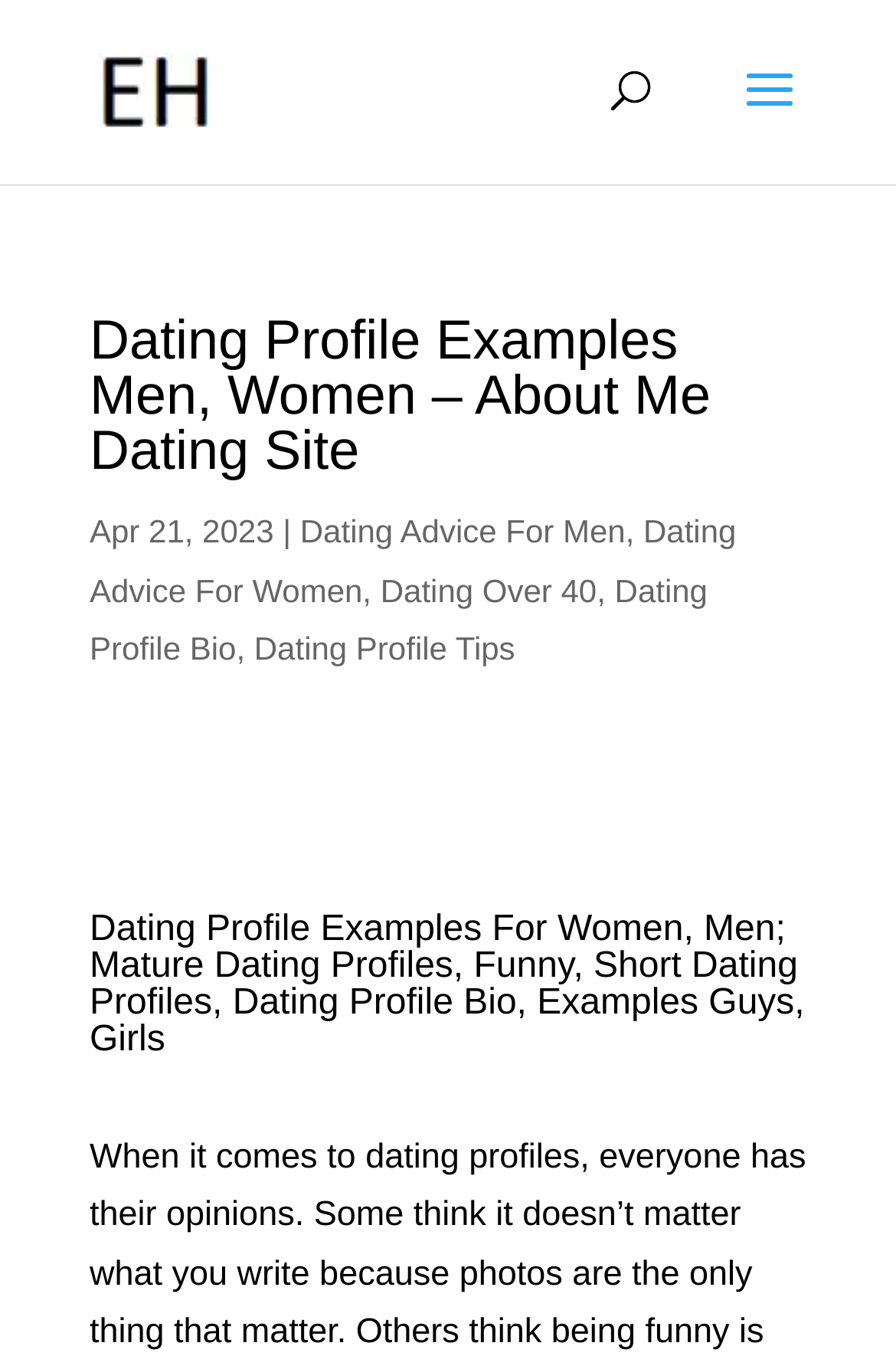Locate and extract the headline of this webpage.

Dating Profile Examples Men, Women – About Me Dating Site